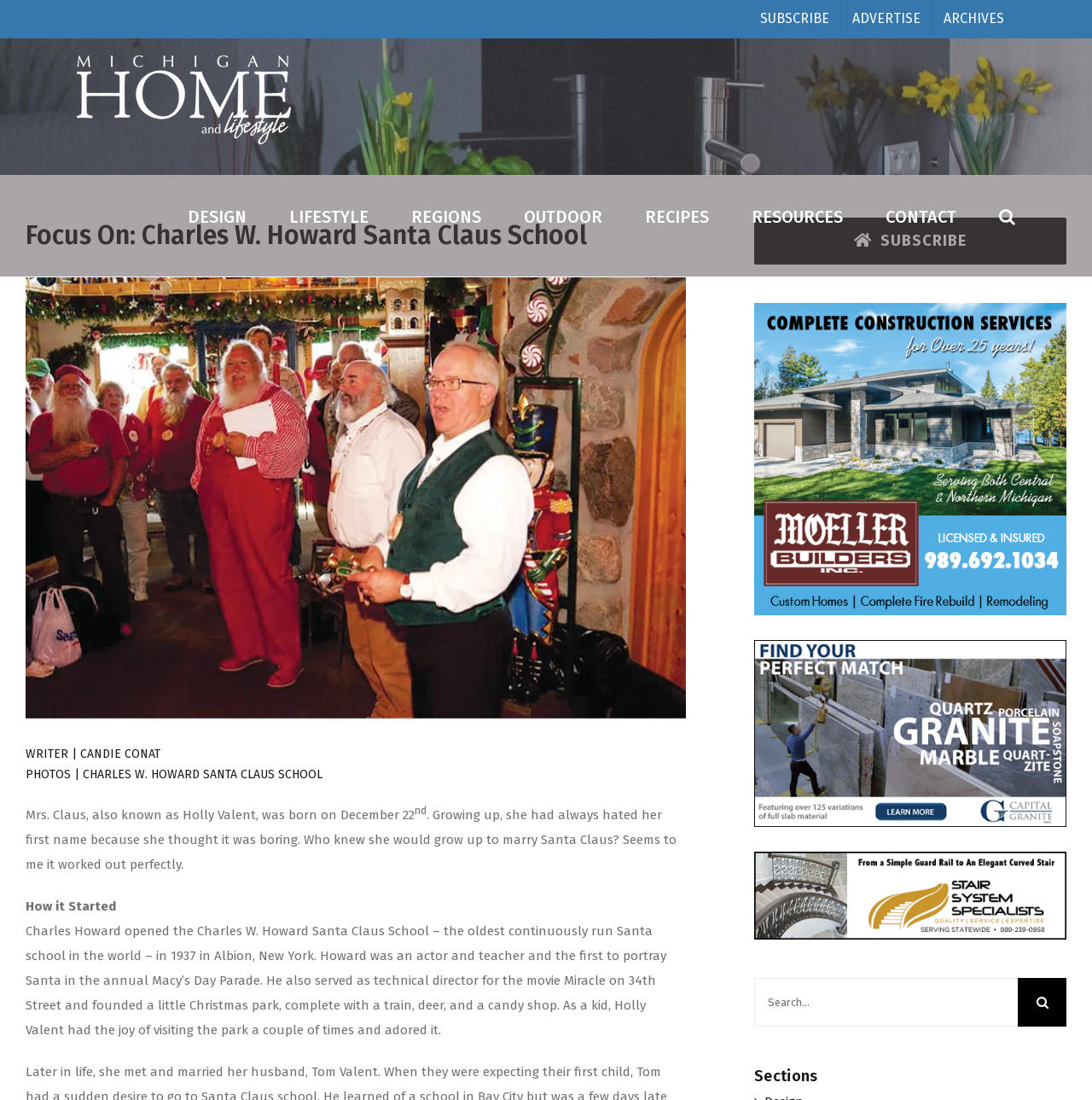Give the bounding box coordinates for this UI element: "alt="Stair System Specialists"". The coordinates should be four float numbers between 0 and 1, arranged as [left, top, right, bottom].

[0.691, 0.778, 0.977, 0.792]